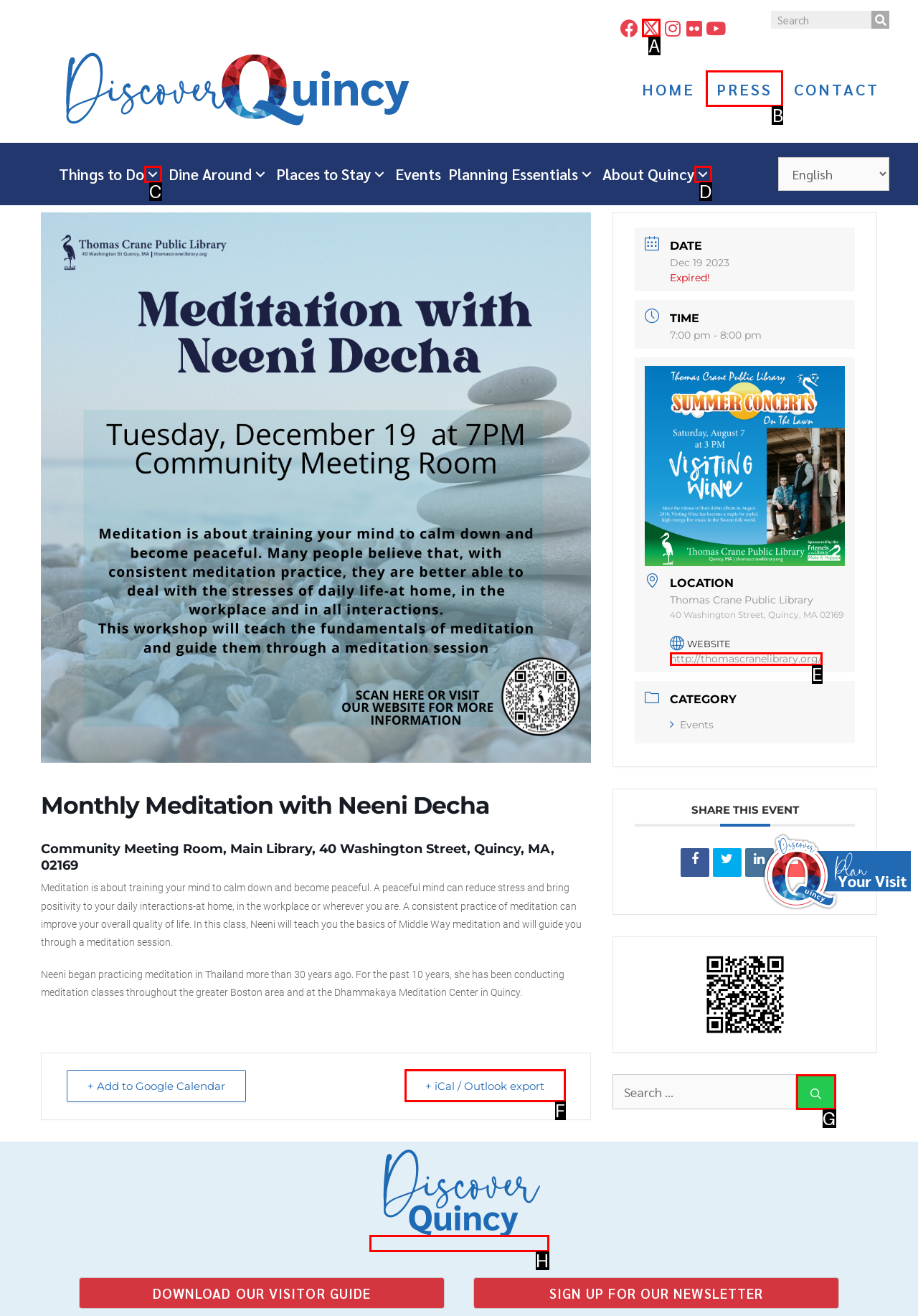Given the element description: + iCal / Outlook export, choose the HTML element that aligns with it. Indicate your choice with the corresponding letter.

F